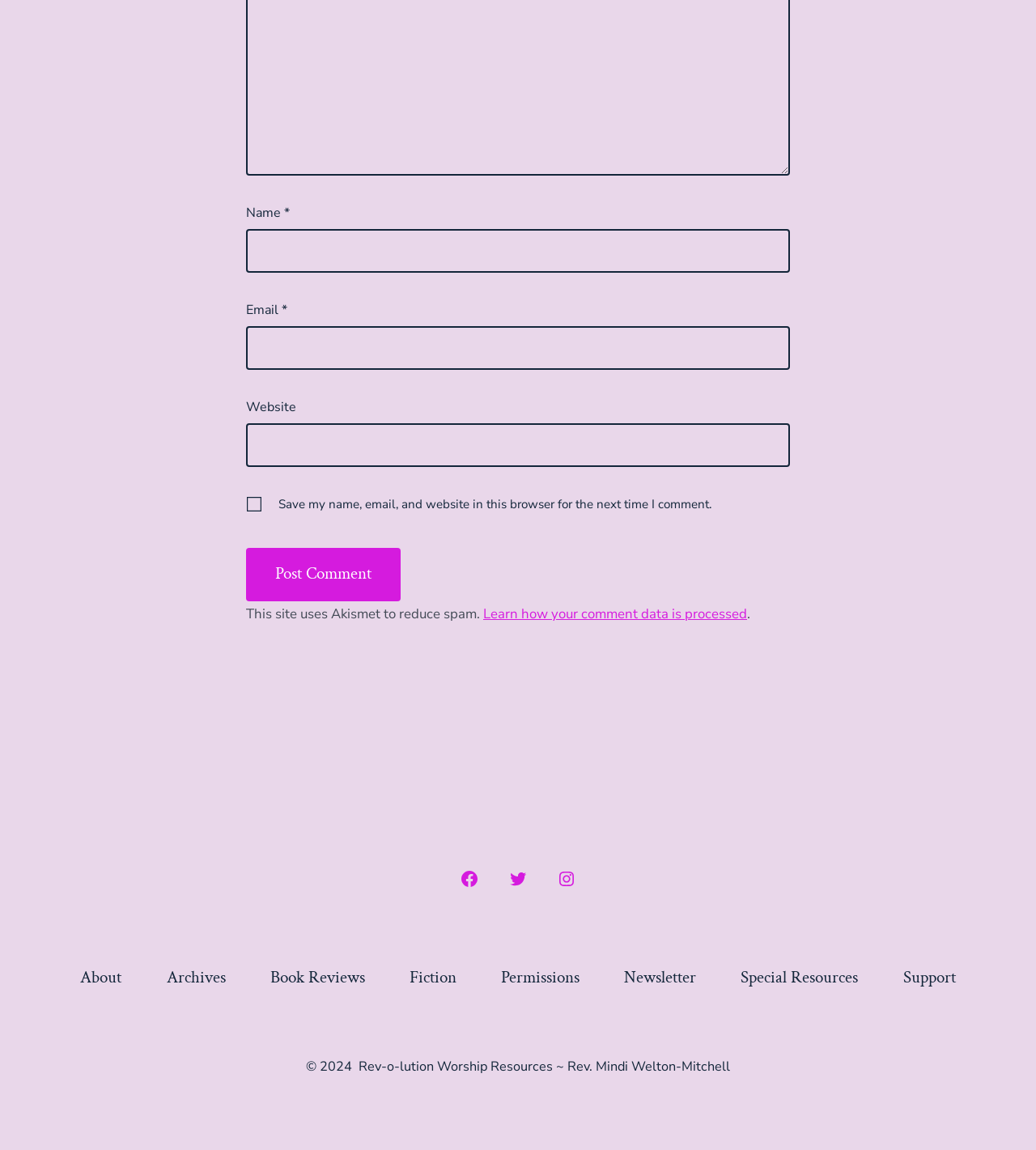Identify the bounding box coordinates for the region to click in order to carry out this instruction: "Read an article". Provide the coordinates using four float numbers between 0 and 1, formatted as [left, top, right, bottom].

None